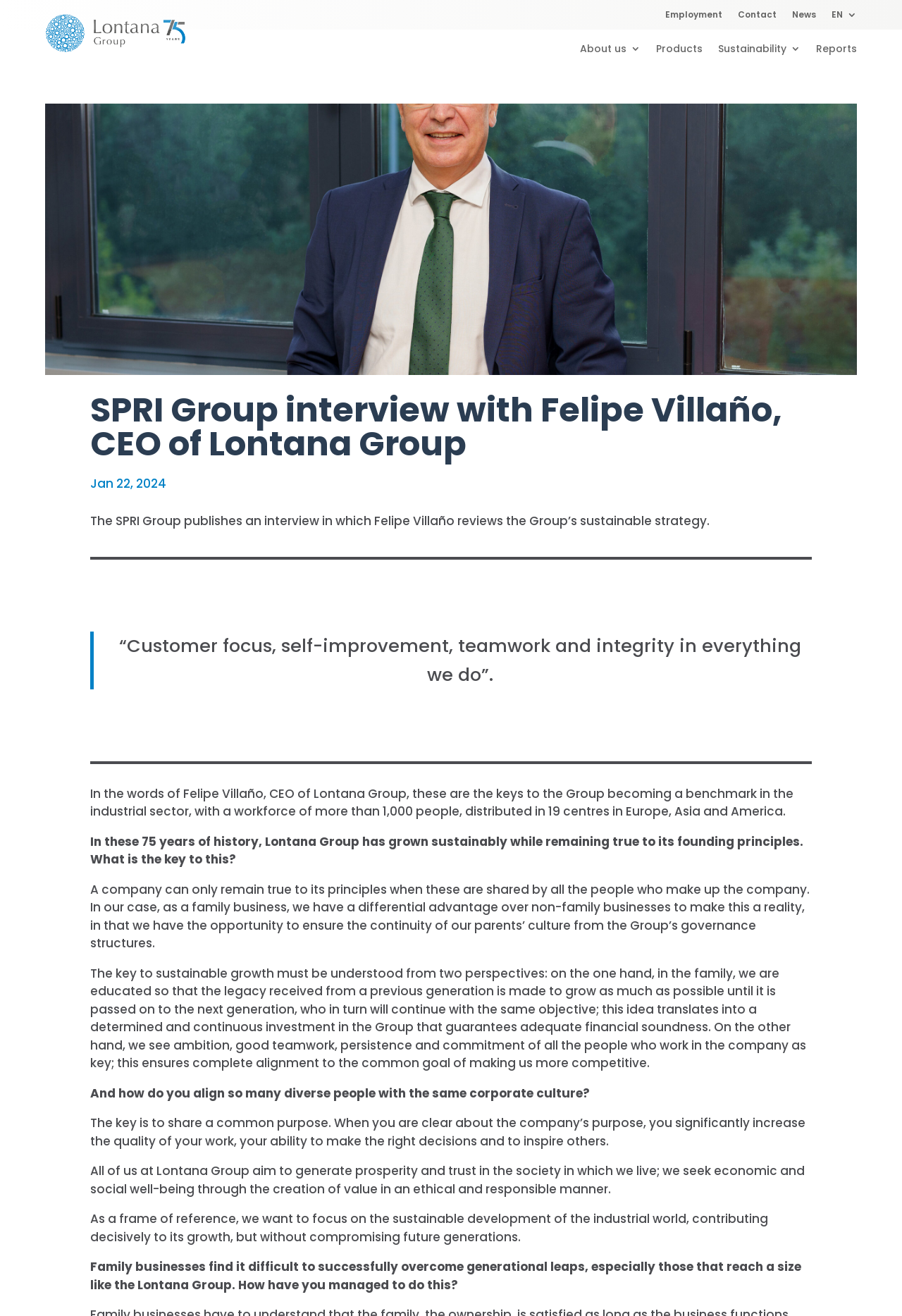How many people work in the company?
Using the image provided, answer with just one word or phrase.

More than 1,000